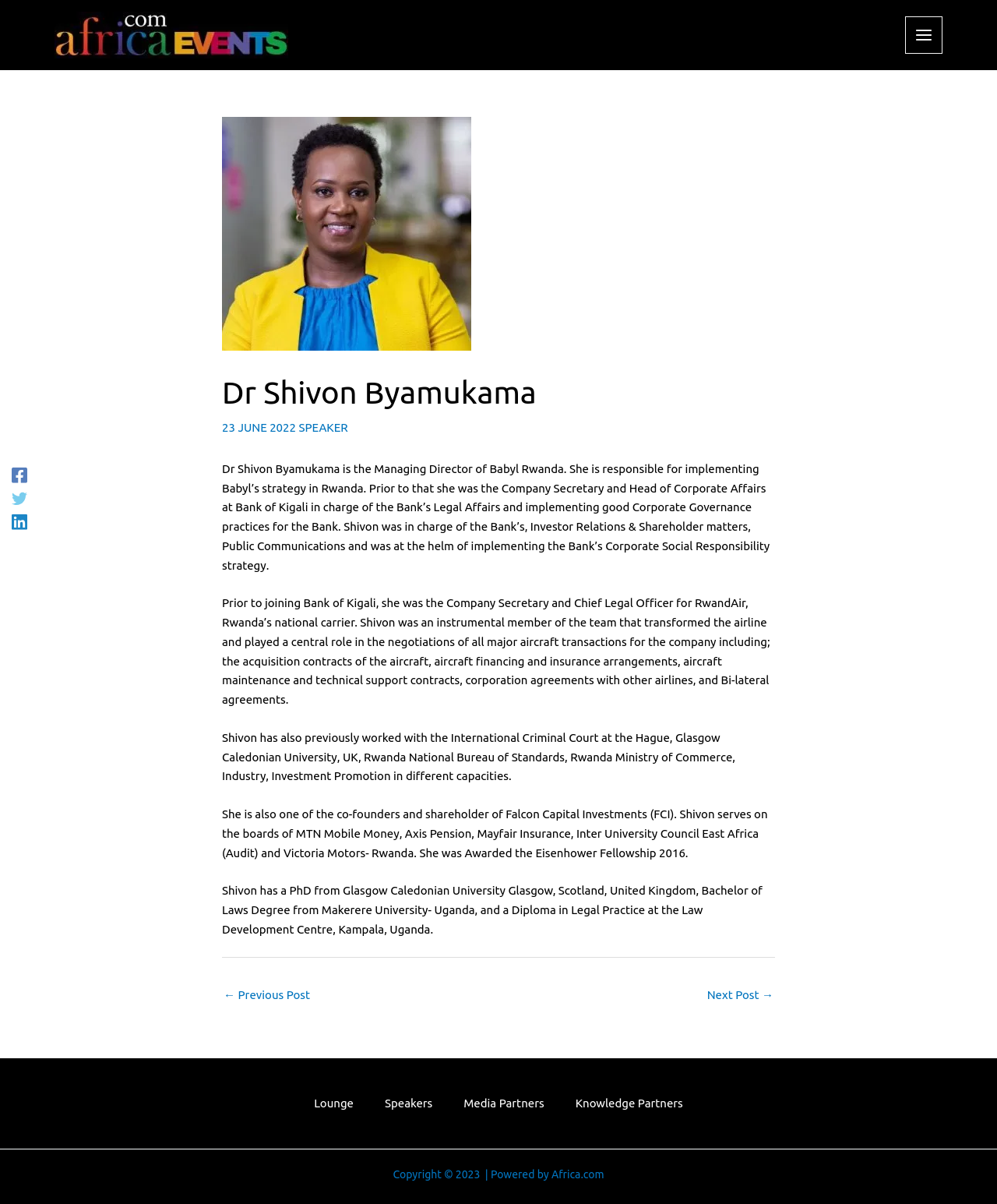Use a single word or phrase to answer the question: How many social media links are available on the webpage?

3